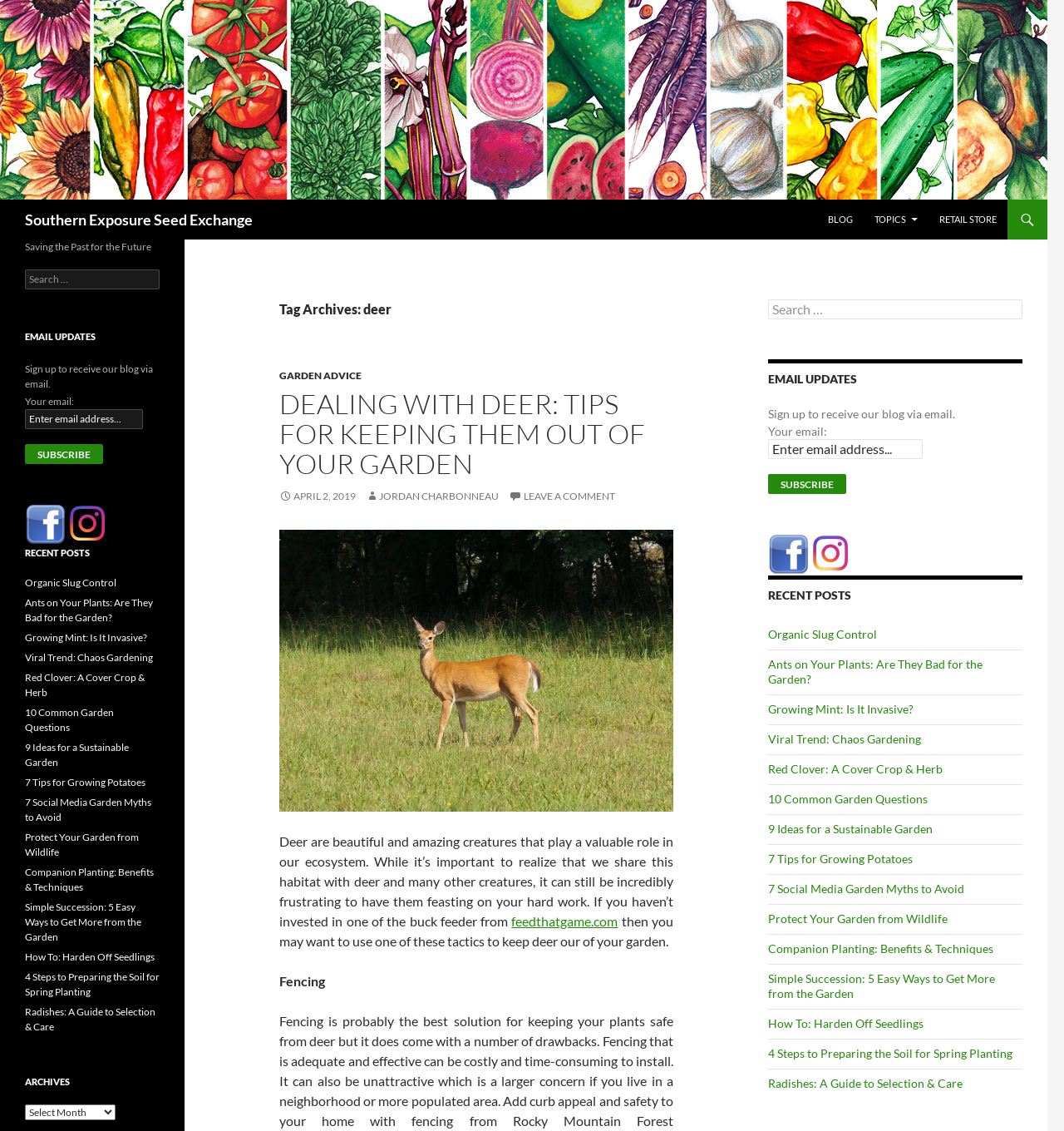Please determine the bounding box coordinates of the element to click on in order to accomplish the following task: "Read about dealing with deer". Ensure the coordinates are four float numbers ranging from 0 to 1, i.e., [left, top, right, bottom].

[0.262, 0.344, 0.633, 0.424]